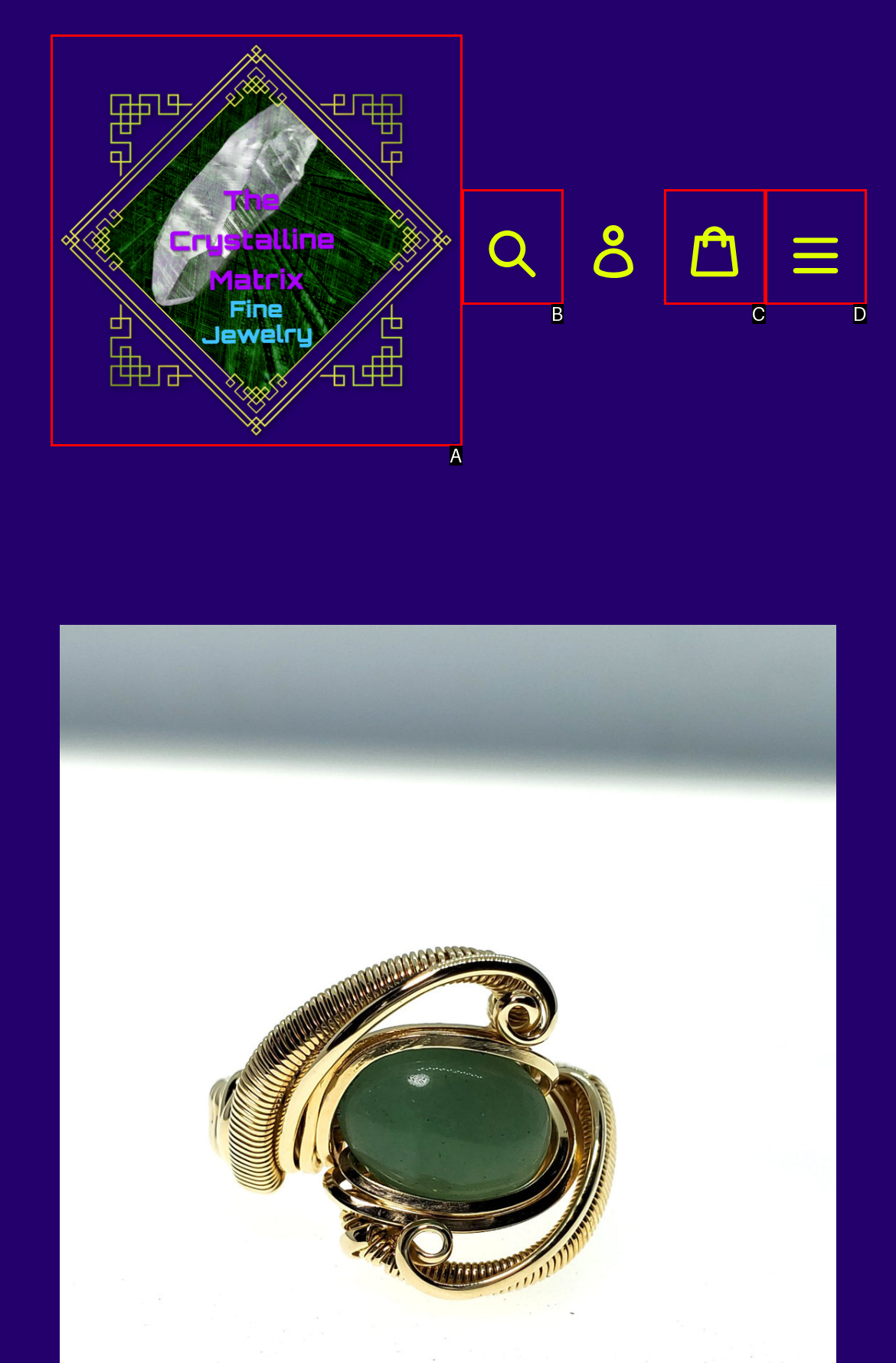Please select the letter of the HTML element that fits the description: aria-label="Facebook". Answer with the option's letter directly.

None